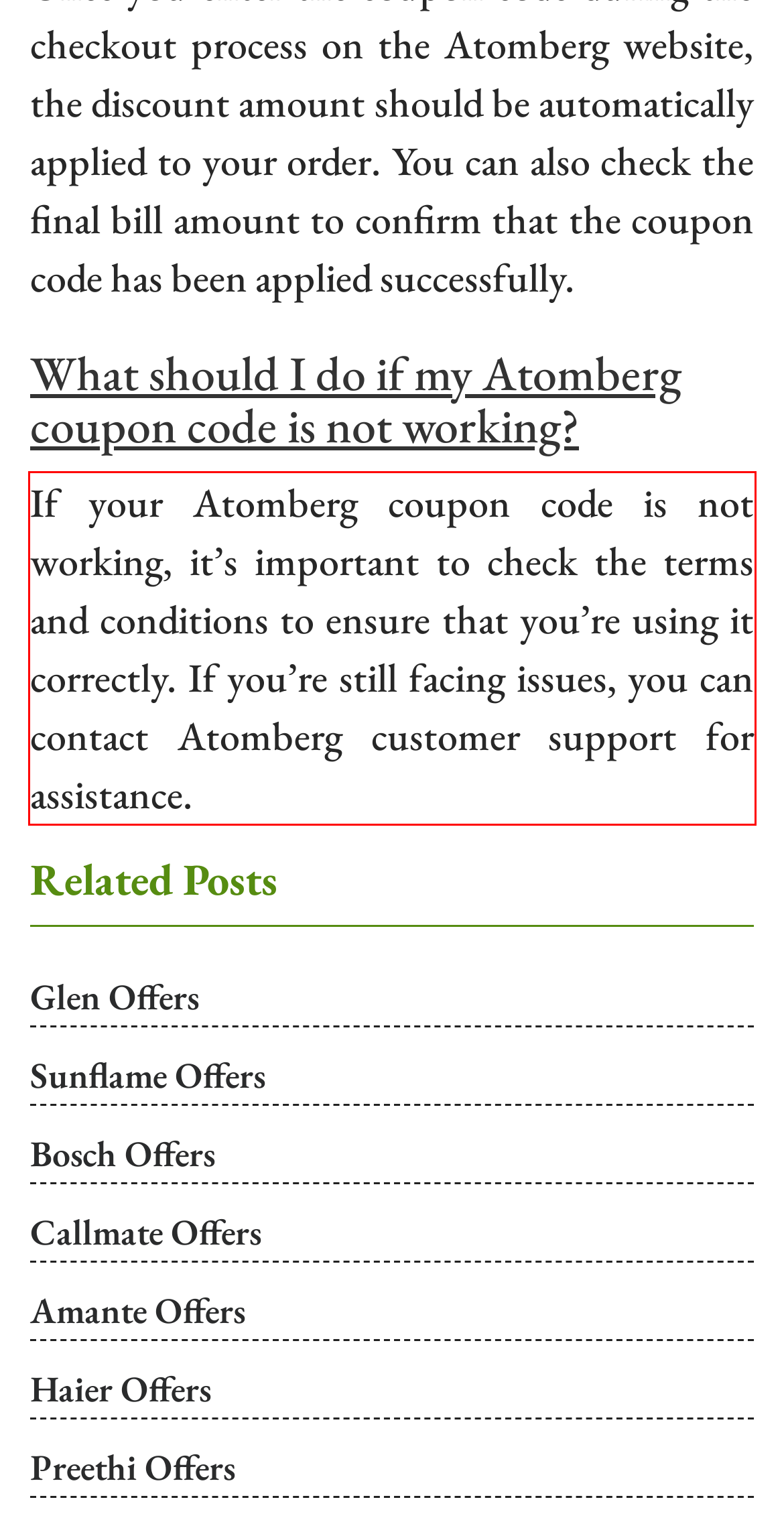You are looking at a screenshot of a webpage with a red rectangle bounding box. Use OCR to identify and extract the text content found inside this red bounding box.

If your Atomberg coupon code is not working, it’s important to check the terms and conditions to ensure that you’re using it correctly. If you’re still facing issues, you can contact Atomberg customer support for assistance.